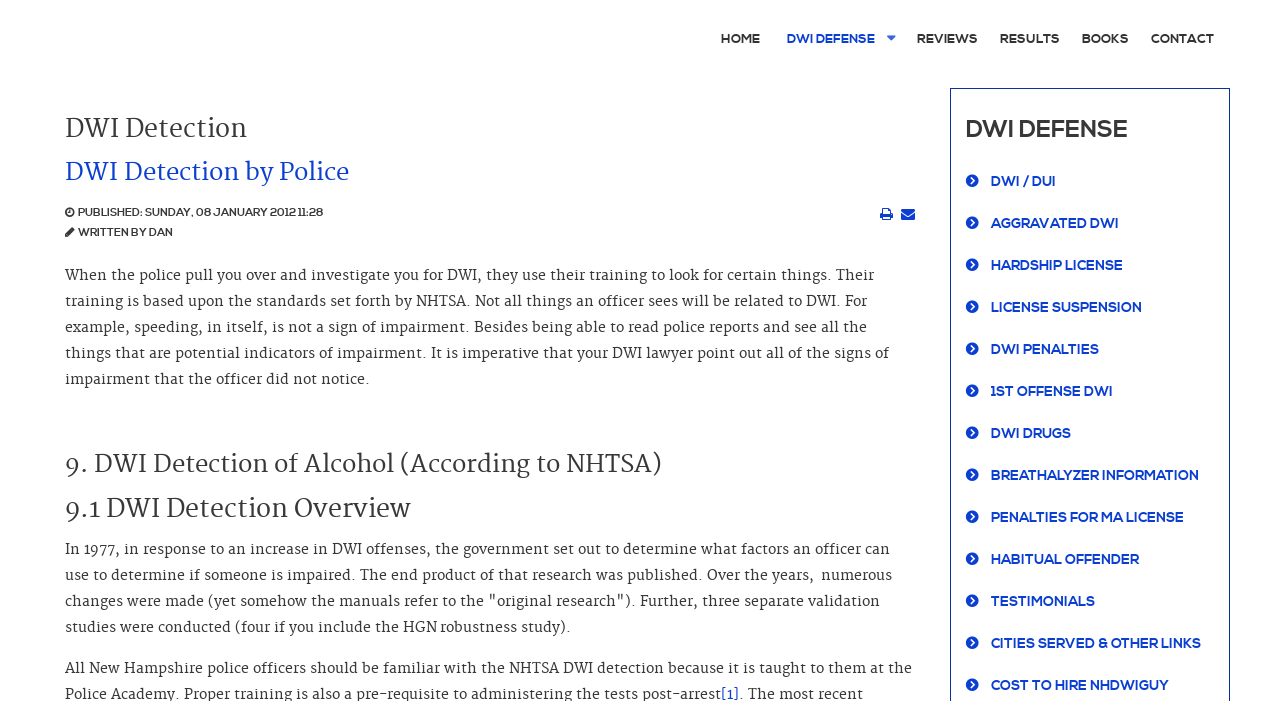Could you find the bounding box coordinates of the clickable area to complete this instruction: "Click HOME"?

[0.555, 0.001, 0.602, 0.11]